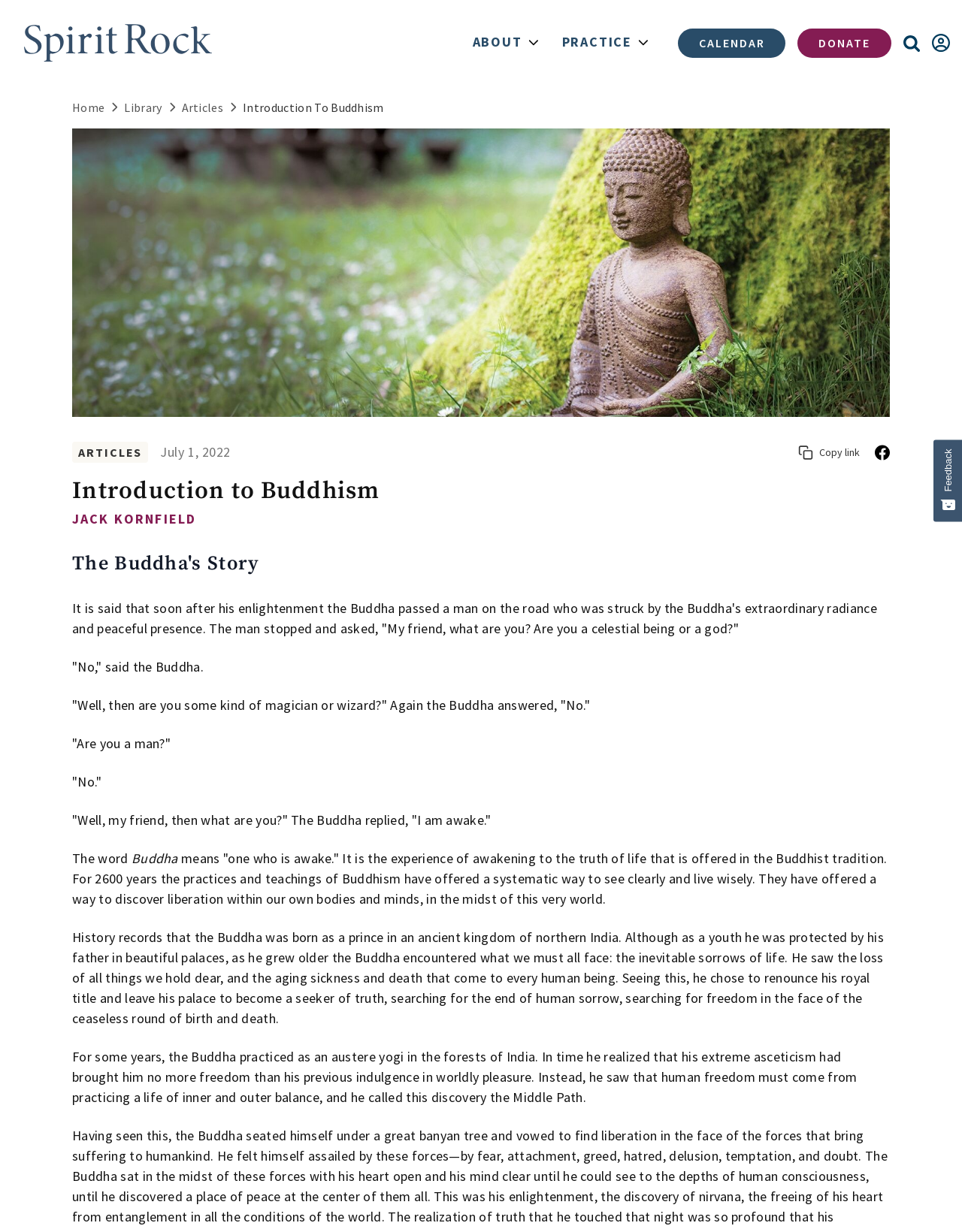Find the bounding box coordinates of the element to click in order to complete this instruction: "Click the ABOUT button". The bounding box coordinates must be four float numbers between 0 and 1, denoted as [left, top, right, bottom].

[0.479, 0.0, 0.572, 0.07]